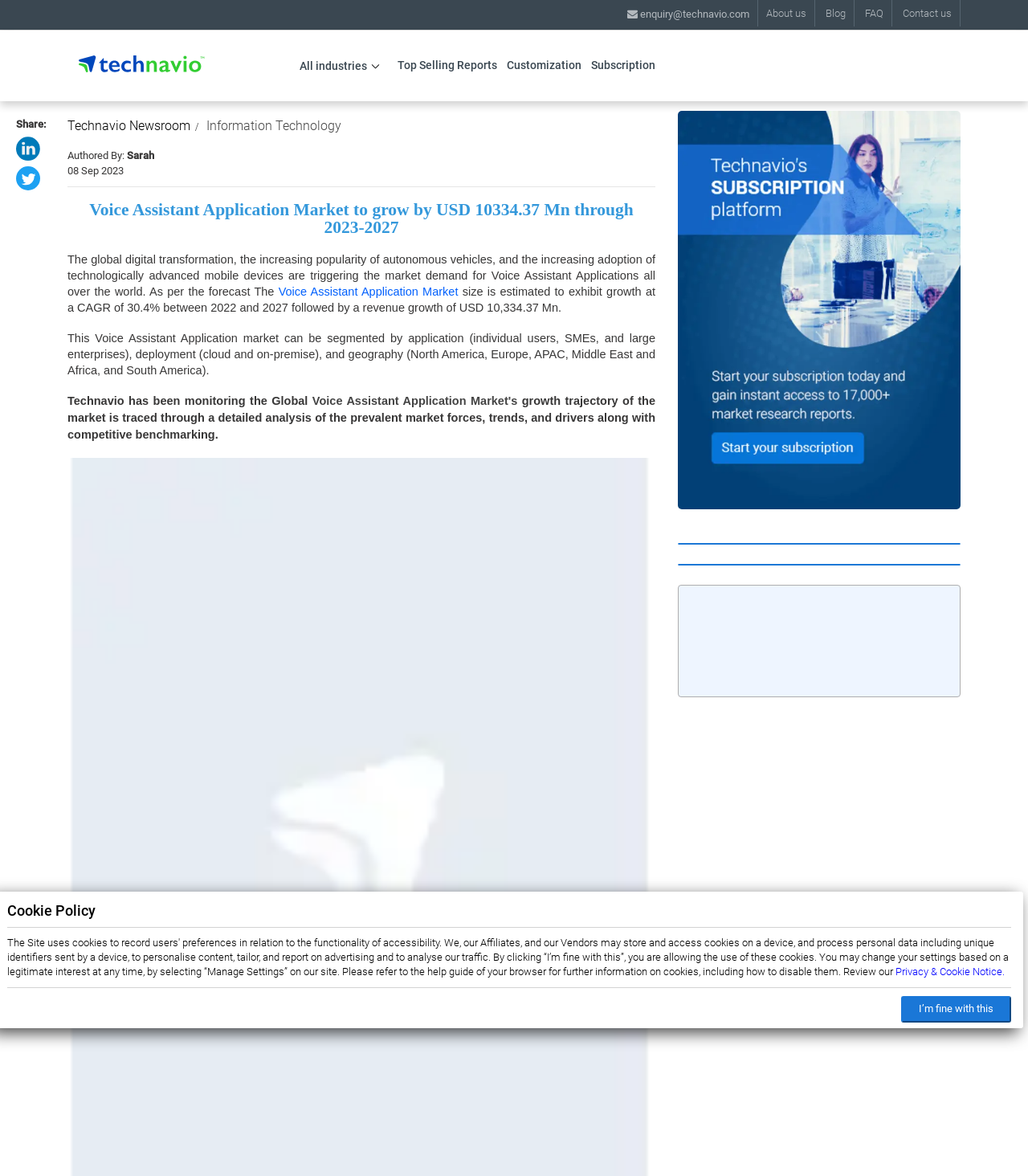Who is the author of the report?
Please provide a single word or phrase in response based on the screenshot.

Sarah